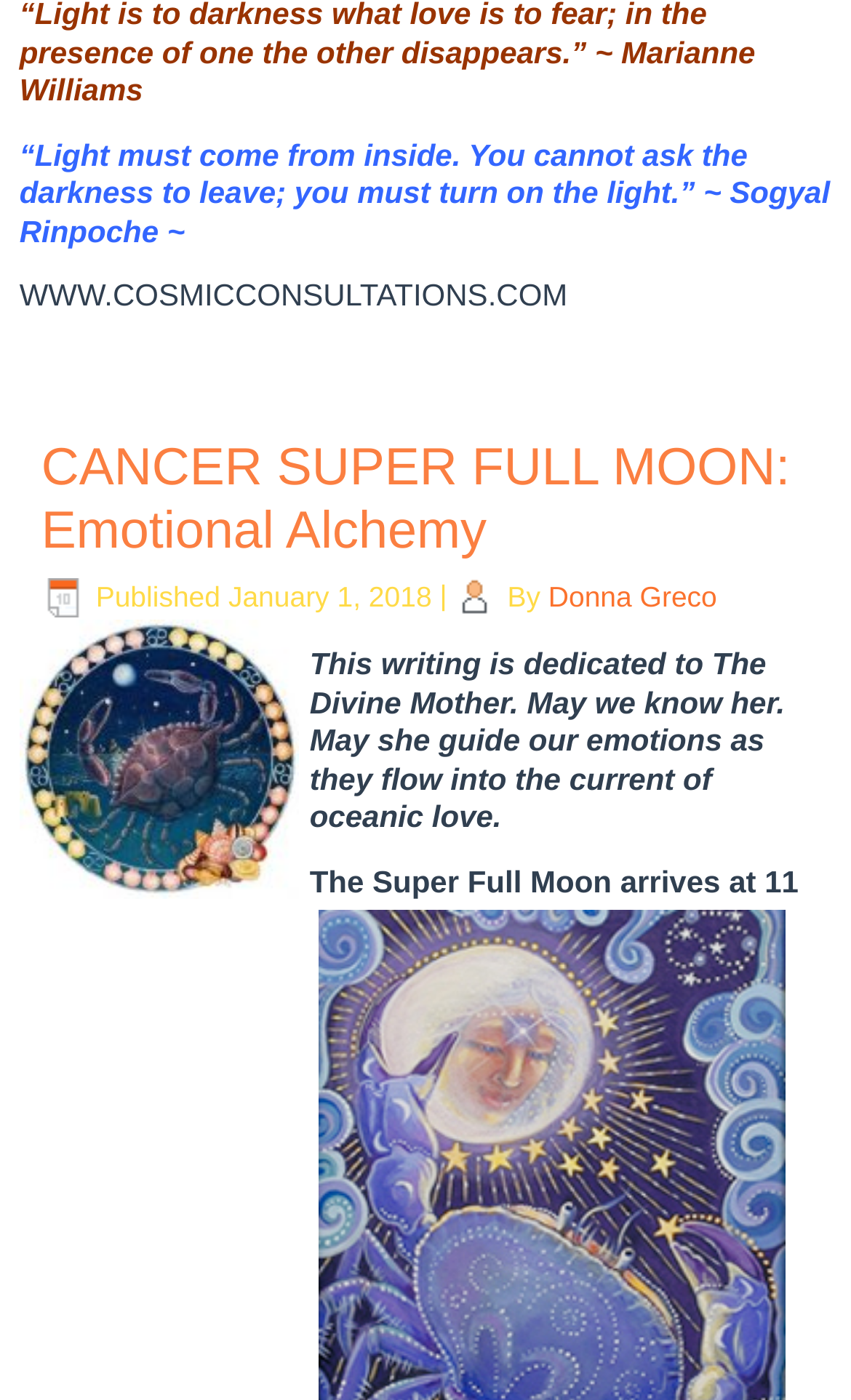What is the title of the article?
Look at the image and answer the question using a single word or phrase.

CANCER SUPER FULL MOON: Emotional Alchemy